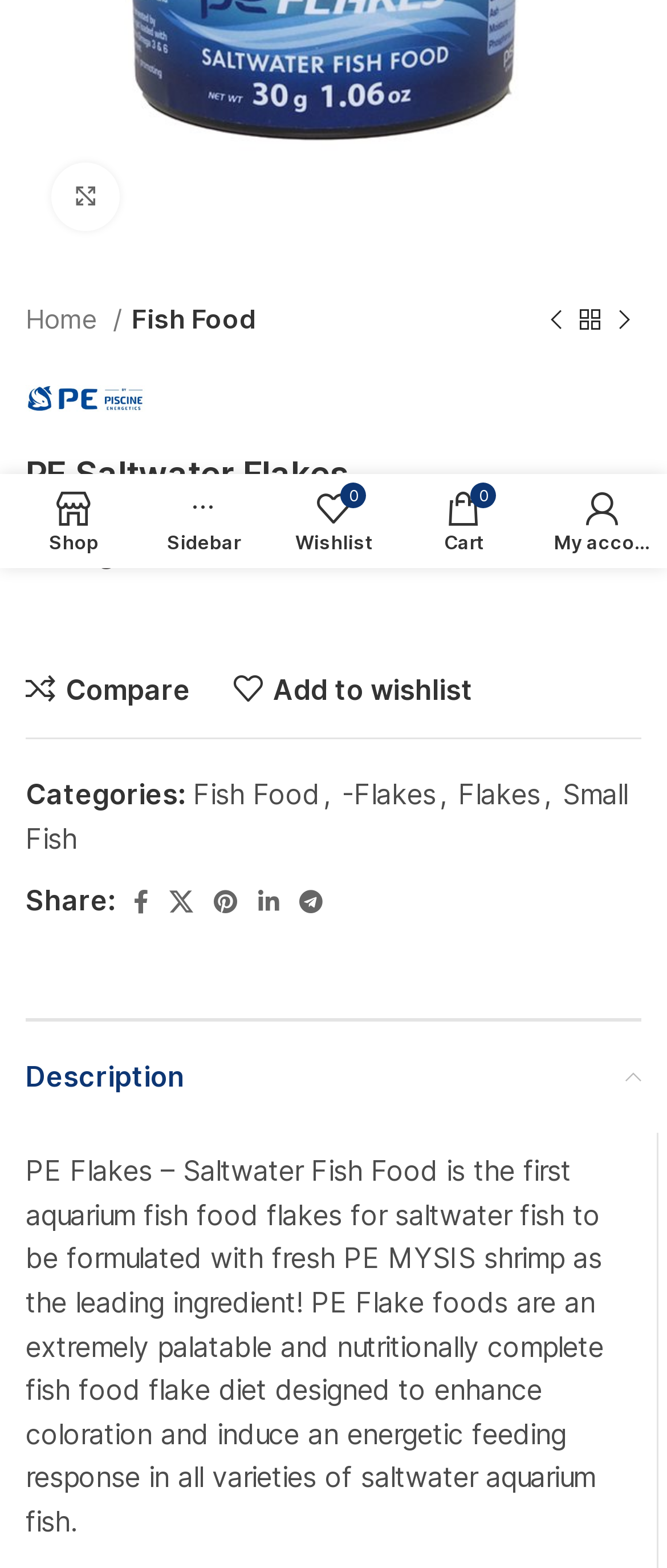Locate the UI element that matches the description parent_node: Share: aria-label="X social link" in the webpage screenshot. Return the bounding box coordinates in the format (top-left x, top-left y, bottom-right x, bottom-right y), with values ranging from 0 to 1.

[0.238, 0.561, 0.305, 0.589]